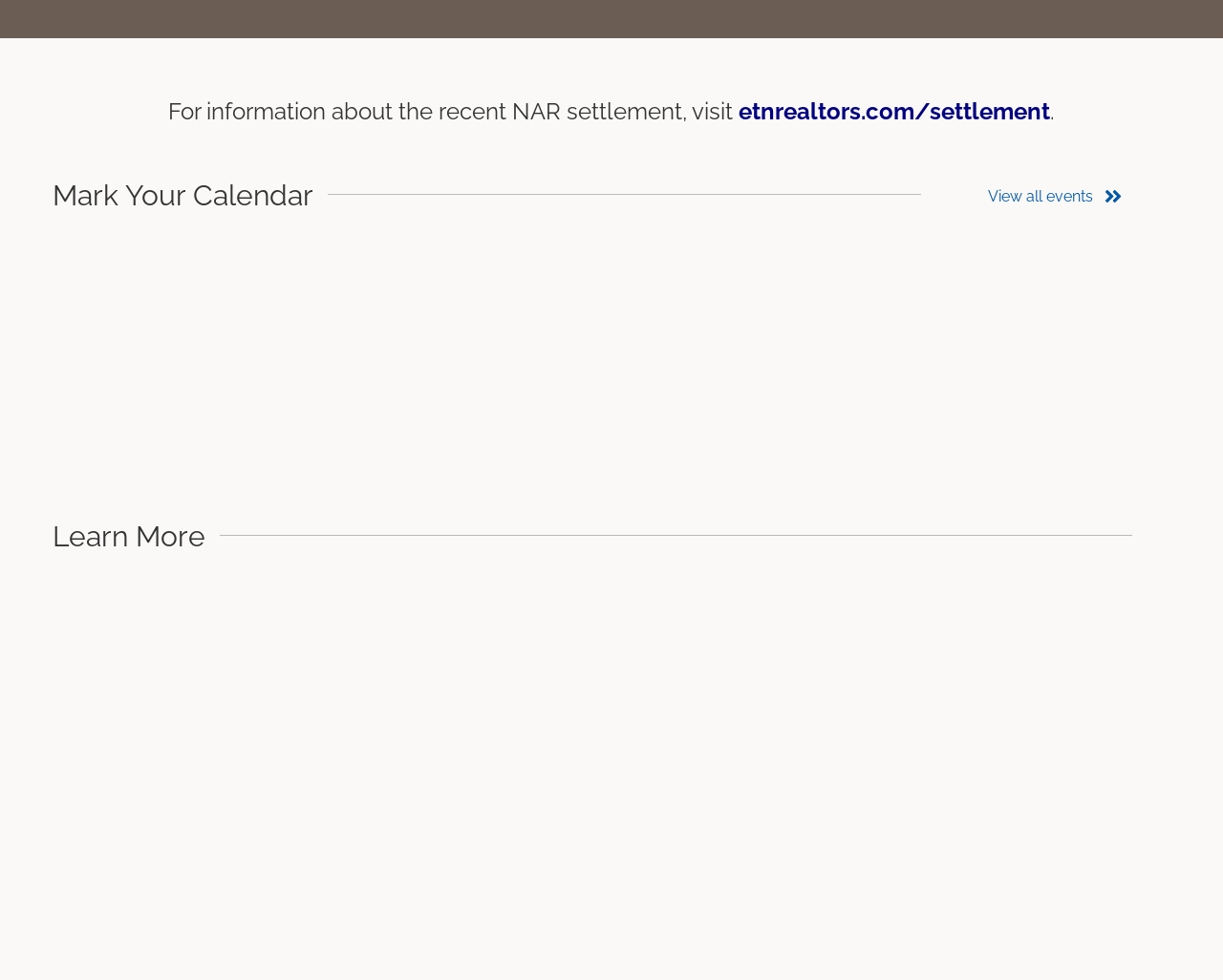Determine the bounding box coordinates of the element that should be clicked to execute the following command: "Visit the NAR settlement page".

[0.604, 0.099, 0.859, 0.128]